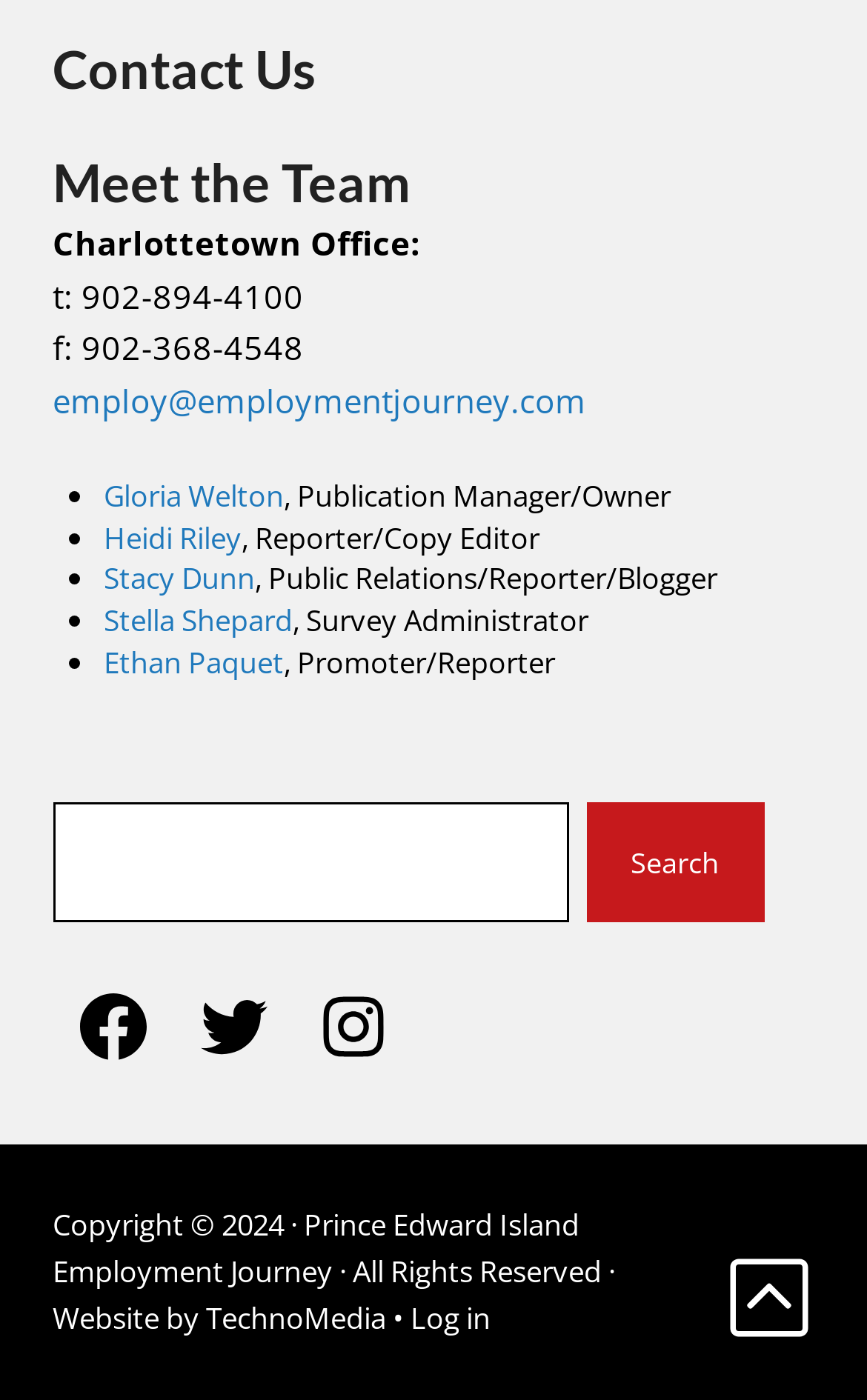Who is the publication manager and owner?
Answer the question with a single word or phrase, referring to the image.

Gloria Welton